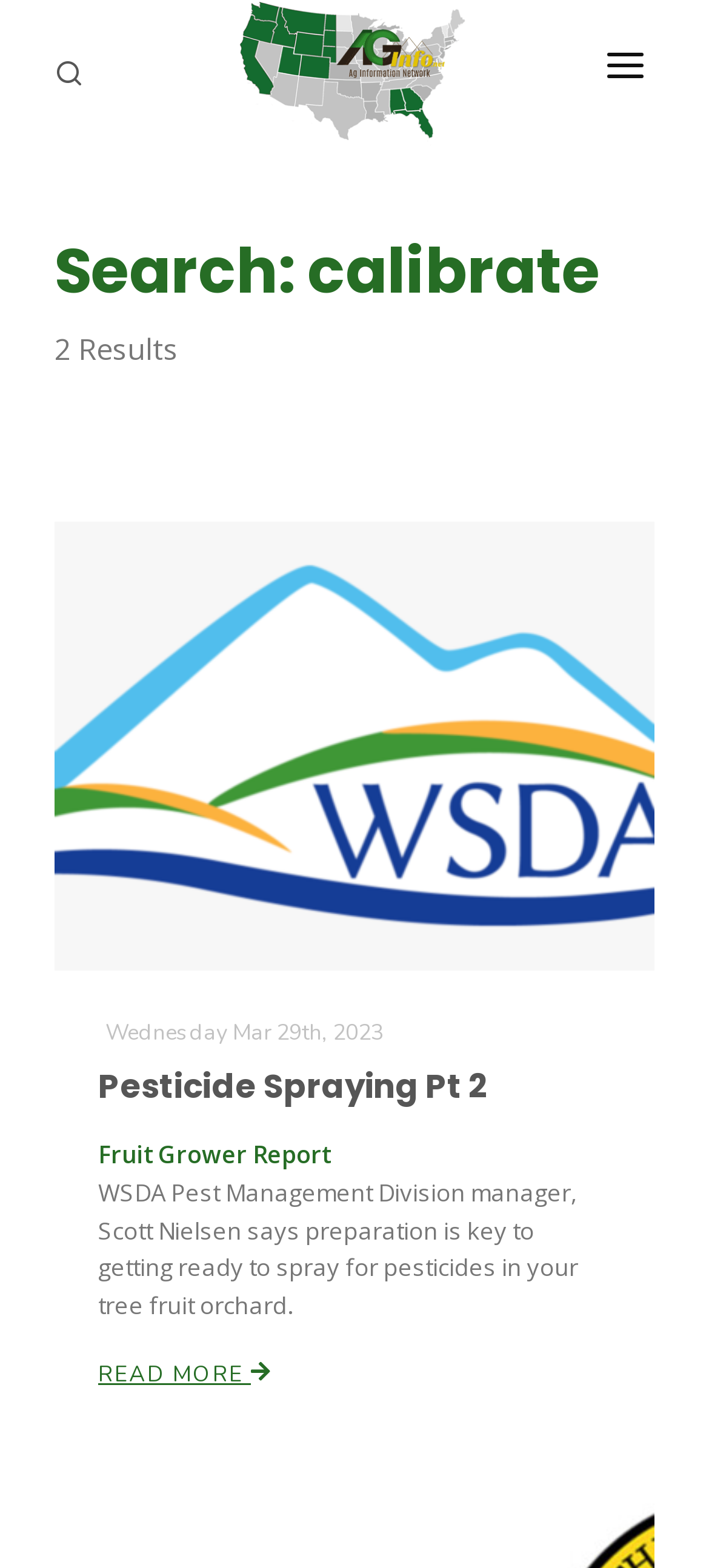Determine the bounding box coordinates of the clickable region to follow the instruction: "Read more about Pesticide Spraying Pt 2".

[0.138, 0.867, 0.385, 0.886]